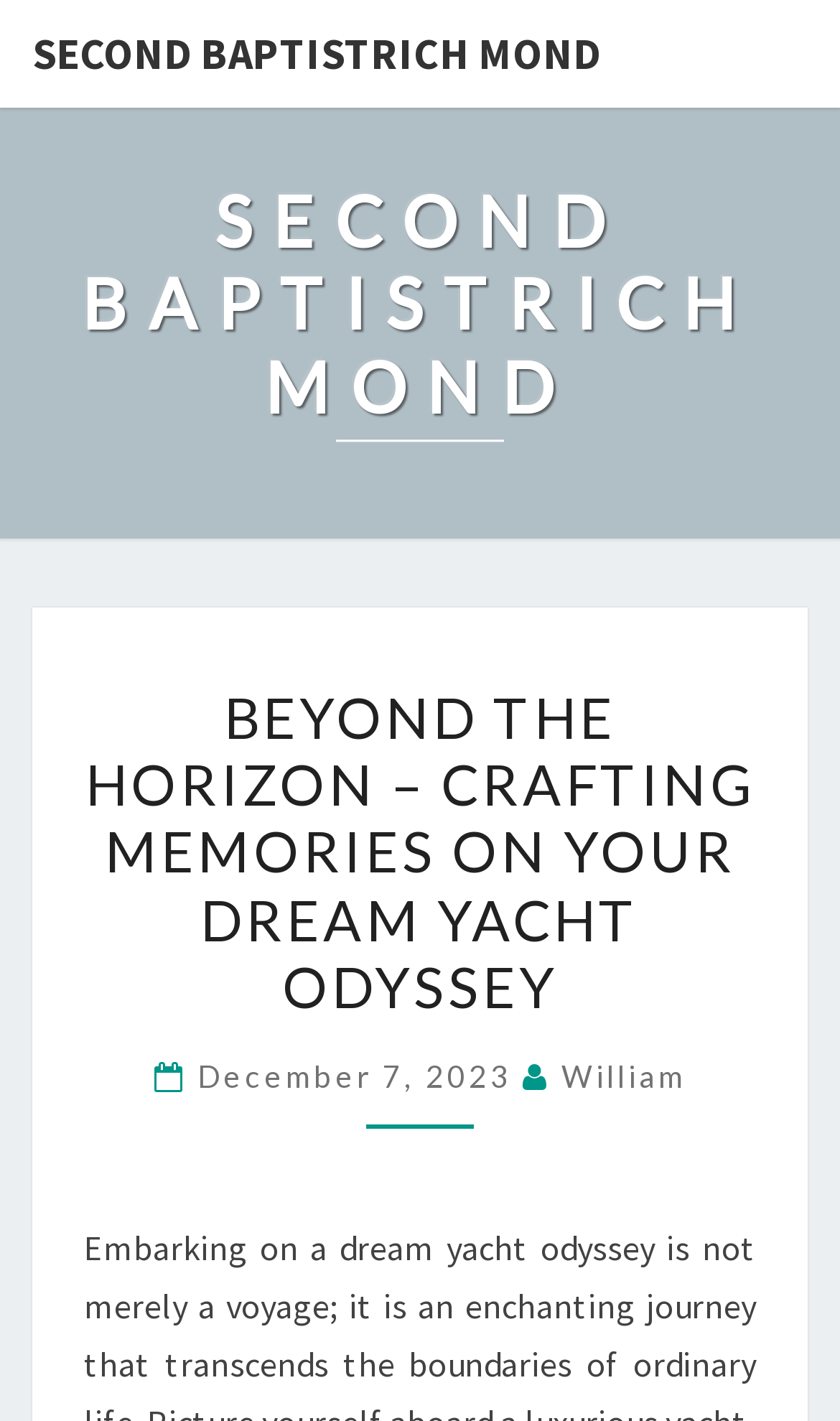What is the name of the yacht?
Please provide a single word or phrase as your answer based on the image.

Second Baptistrich Mond